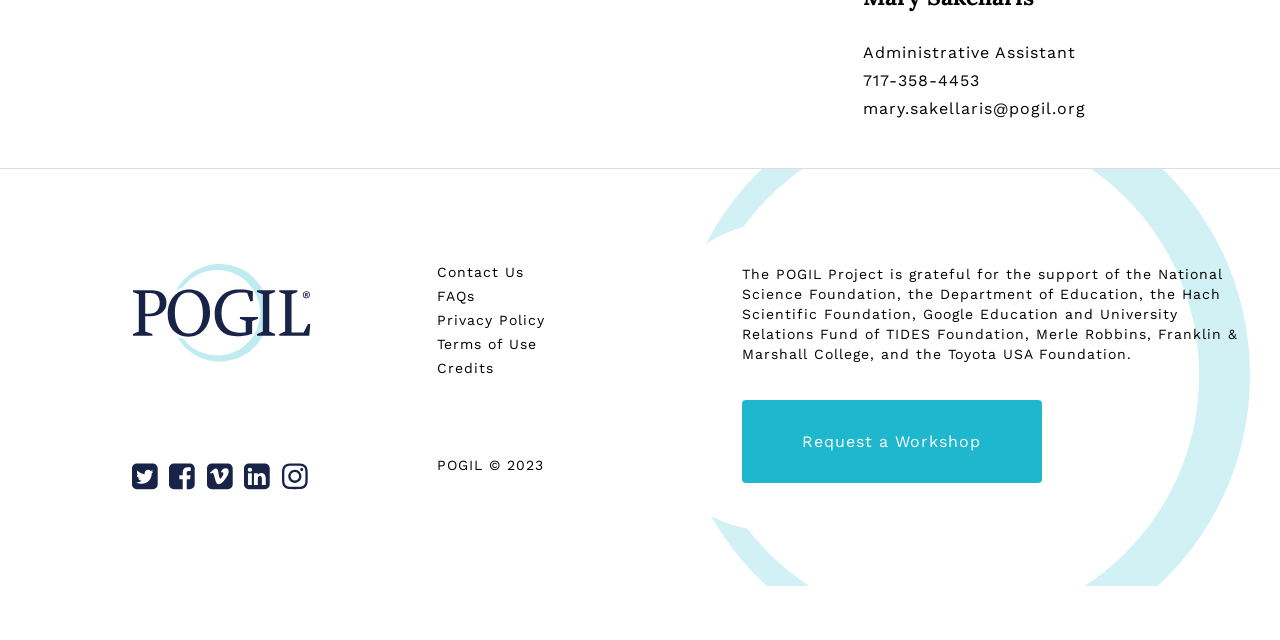Determine the bounding box coordinates in the format (top-left x, top-left y, bottom-right x, bottom-right y). Ensure all values are floating point numbers between 0 and 1. Identify the bounding box of the UI element described by: Terms of Use

[0.341, 0.525, 0.419, 0.55]